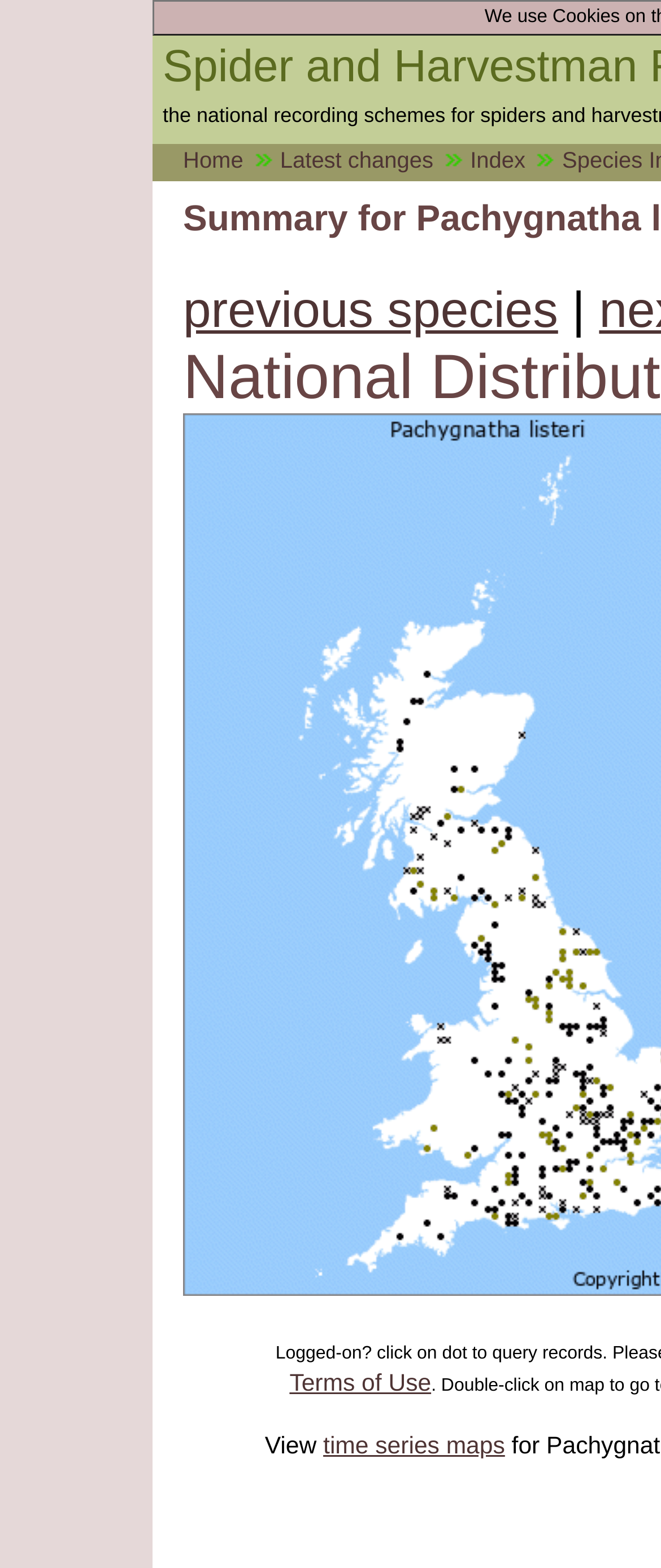Extract the main heading text from the webpage.

Summary for Pachygnatha listeri (Araneae)